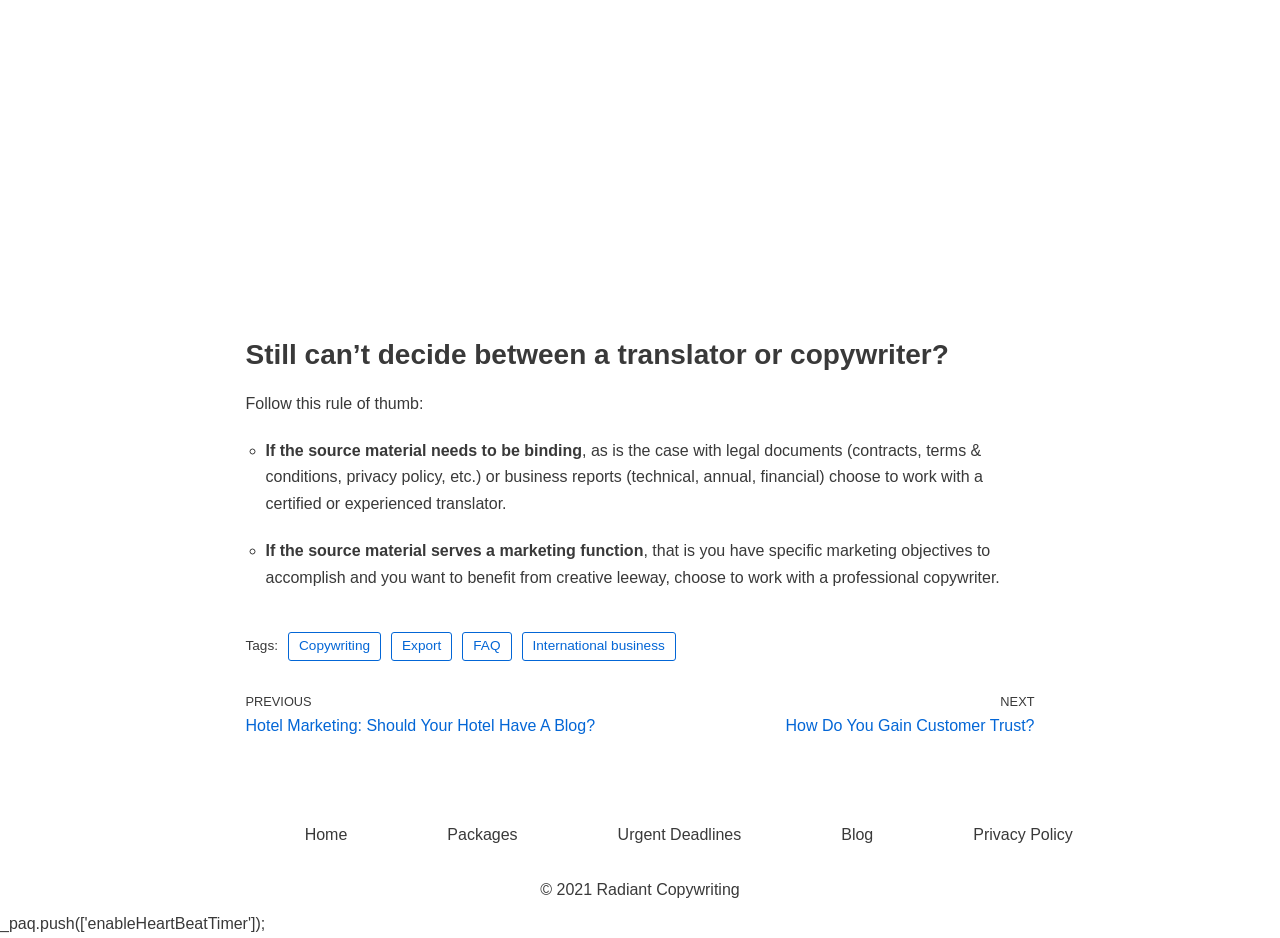What is the name of the company mentioned in the footer?
Answer briefly with a single word or phrase based on the image.

Radiant Copywriting